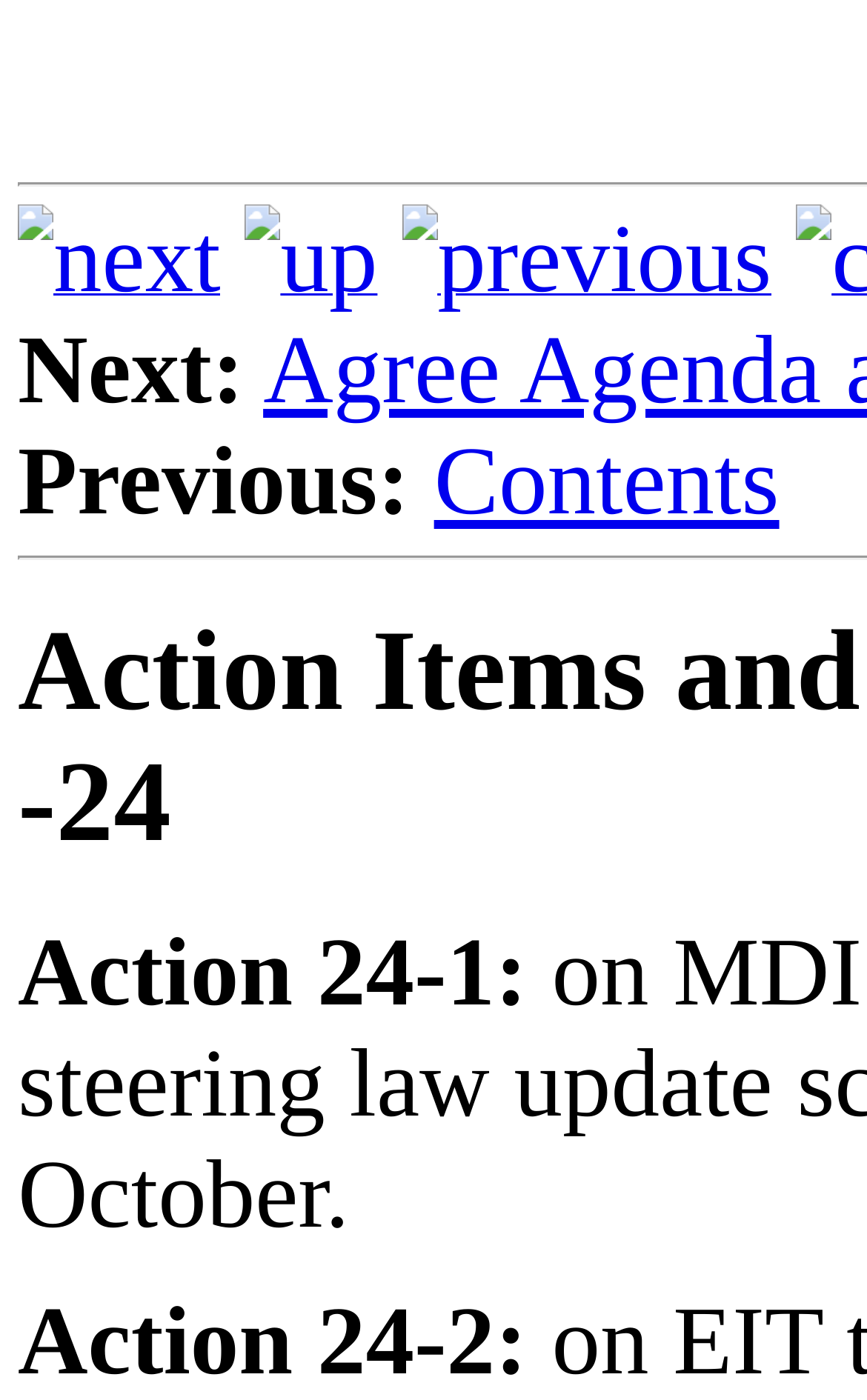Please answer the following question as detailed as possible based on the image: 
How many action items are listed?

I counted the number of 'Action' labels on the webpage, which are 'Action 24-1:' and 'Action 24-2:', so there are 2 action items listed.